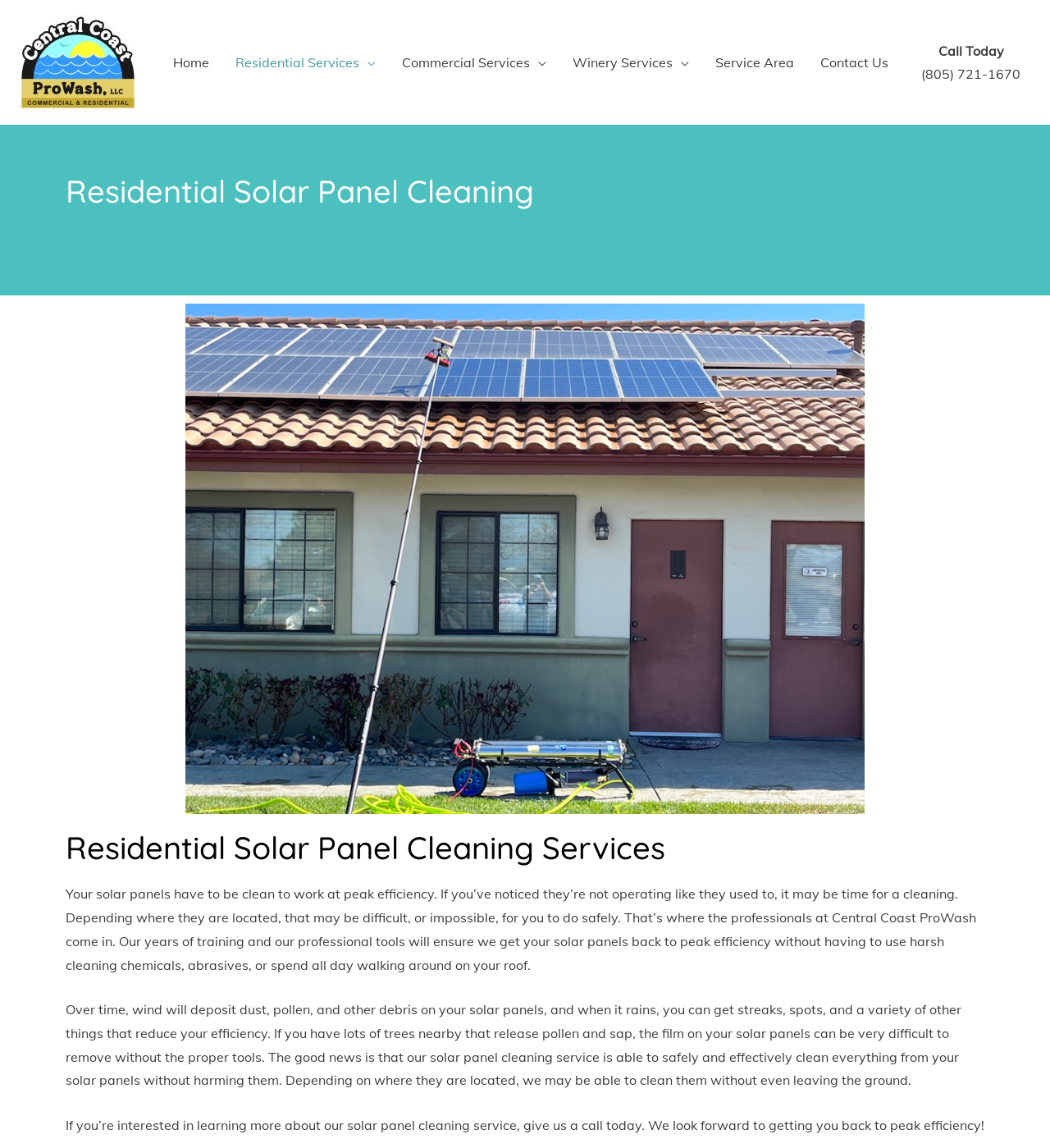Please identify the bounding box coordinates of the element I should click to complete this instruction: 'Click the 'Residential Services' link'. The coordinates should be given as four float numbers between 0 and 1, like this: [left, top, right, bottom].

[0.212, 0.031, 0.37, 0.077]